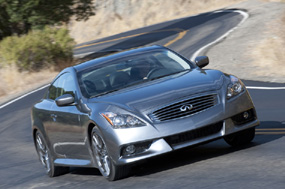Detail every visible element in the image extensively.

The image showcases a sleek 2011 Infiniti G37 IPL Coupe, captured in a dynamic angle as it navigates a winding road. Its polished silver exterior reflects the sunlight, emphasizing the car's sporty design and aerodynamic curves. The G37 IPL variant is known for enhanced performance features, combining luxury with a thrilling driving experience. This model represents the evolution of the Infiniti brand, a luxury offshoot of Nissan, noted for its focus on precision engineering and stylish aesthetics. The backdrop of the winding road and natural scenery highlights its capability and appeal for driving enthusiasts.